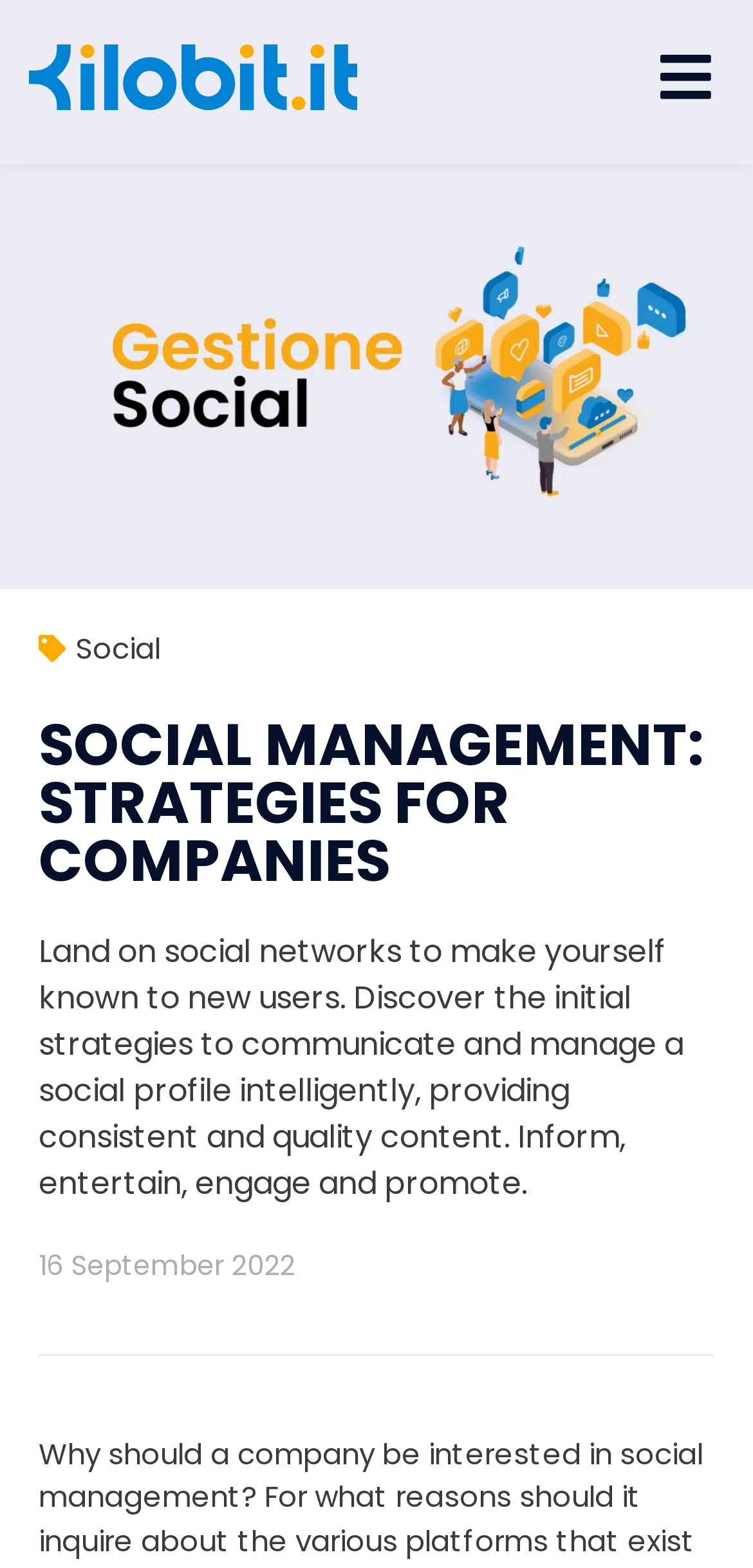What is the topic of the webpage?
Refer to the image and answer the question using a single word or phrase.

Social management